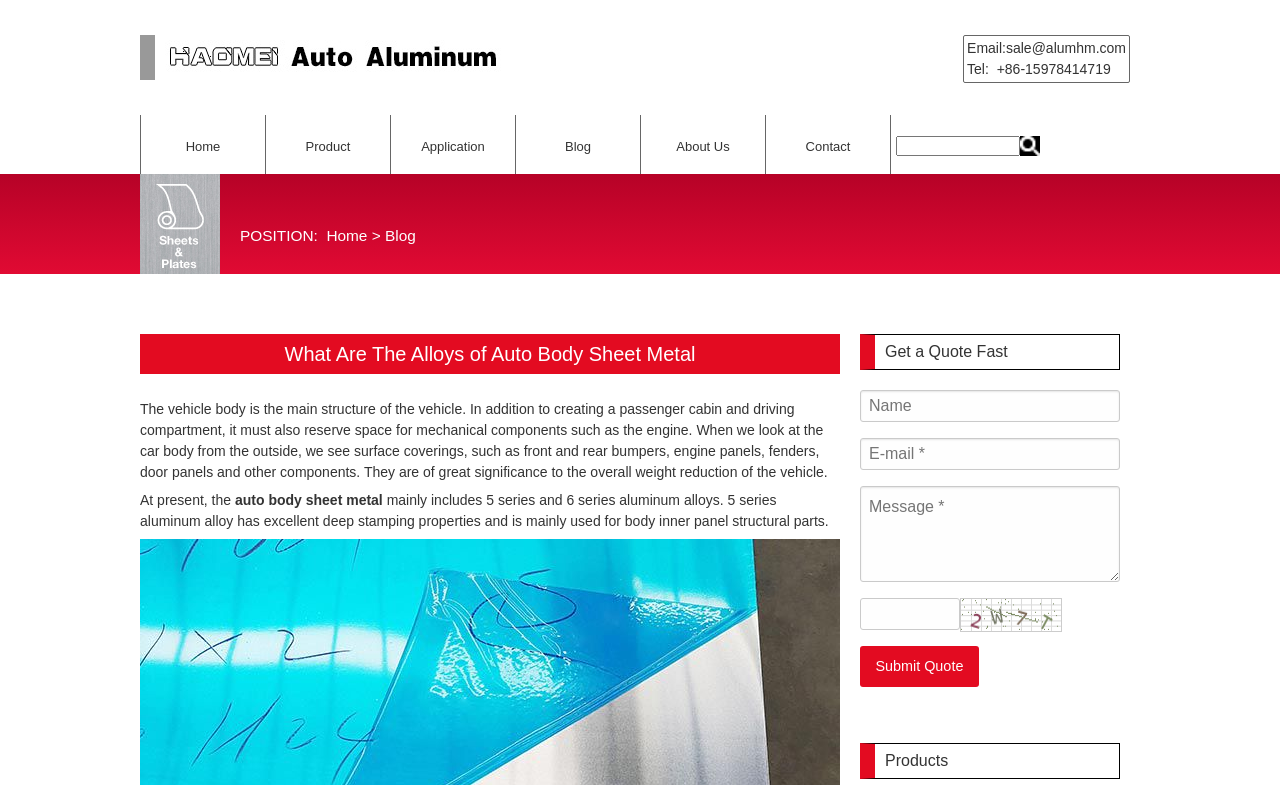Locate the primary heading on the webpage and return its text.

What Are The Alloys of Auto Body Sheet Metal